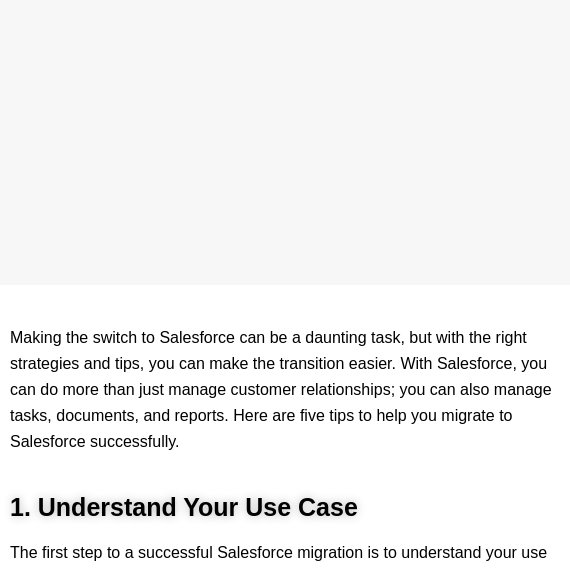Please study the image and answer the question comprehensively:
What is Salesforce capable of beyond customer relationship management?

According to the caption, Salesforce is capable of handling tasks, documents, and reports beyond just managing customer relationships, which suggests that it has a broader range of capabilities than just CRM.